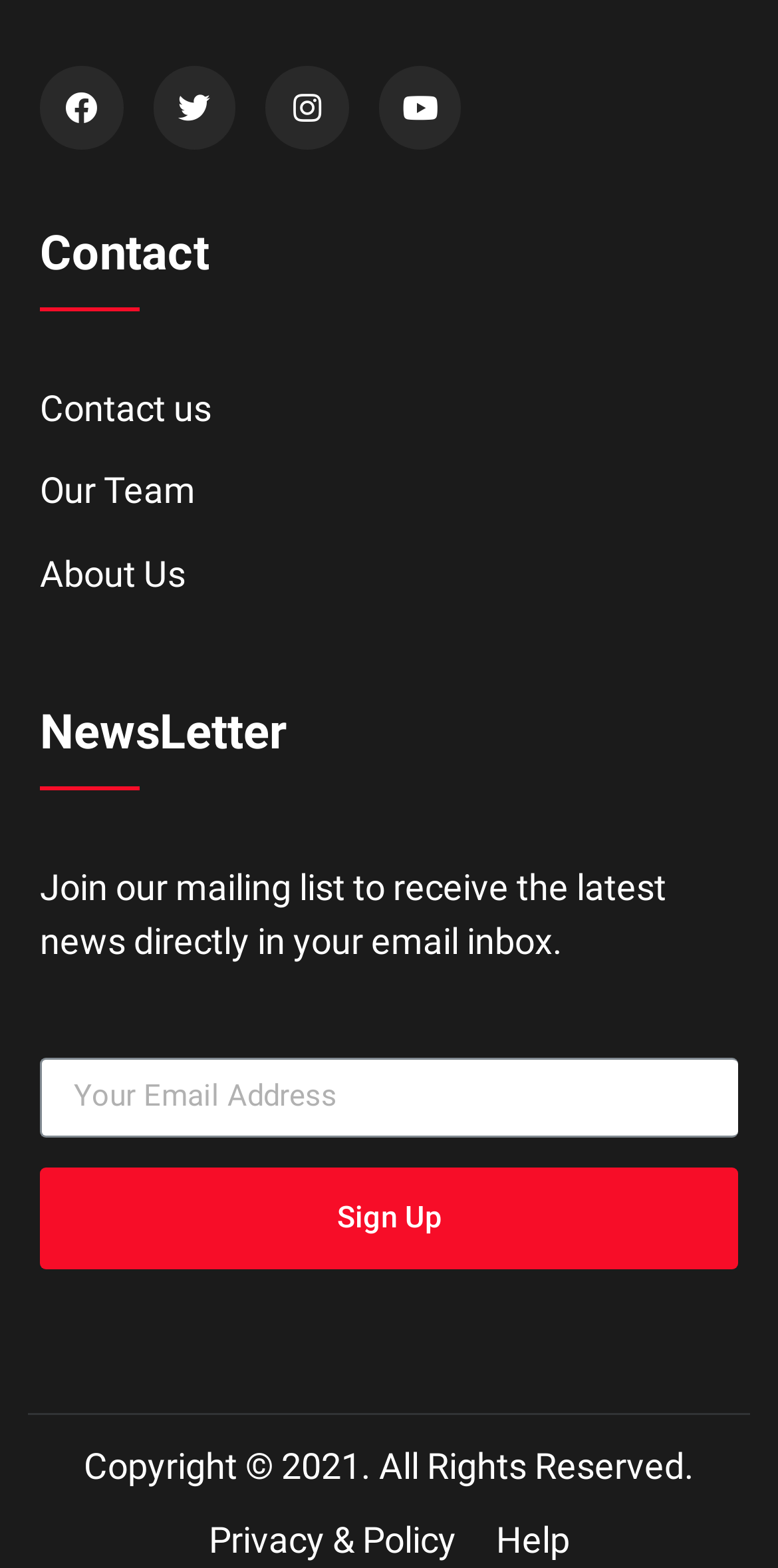What is the function of the button below the textbox?
Answer with a single word or phrase by referring to the visual content.

Sign Up